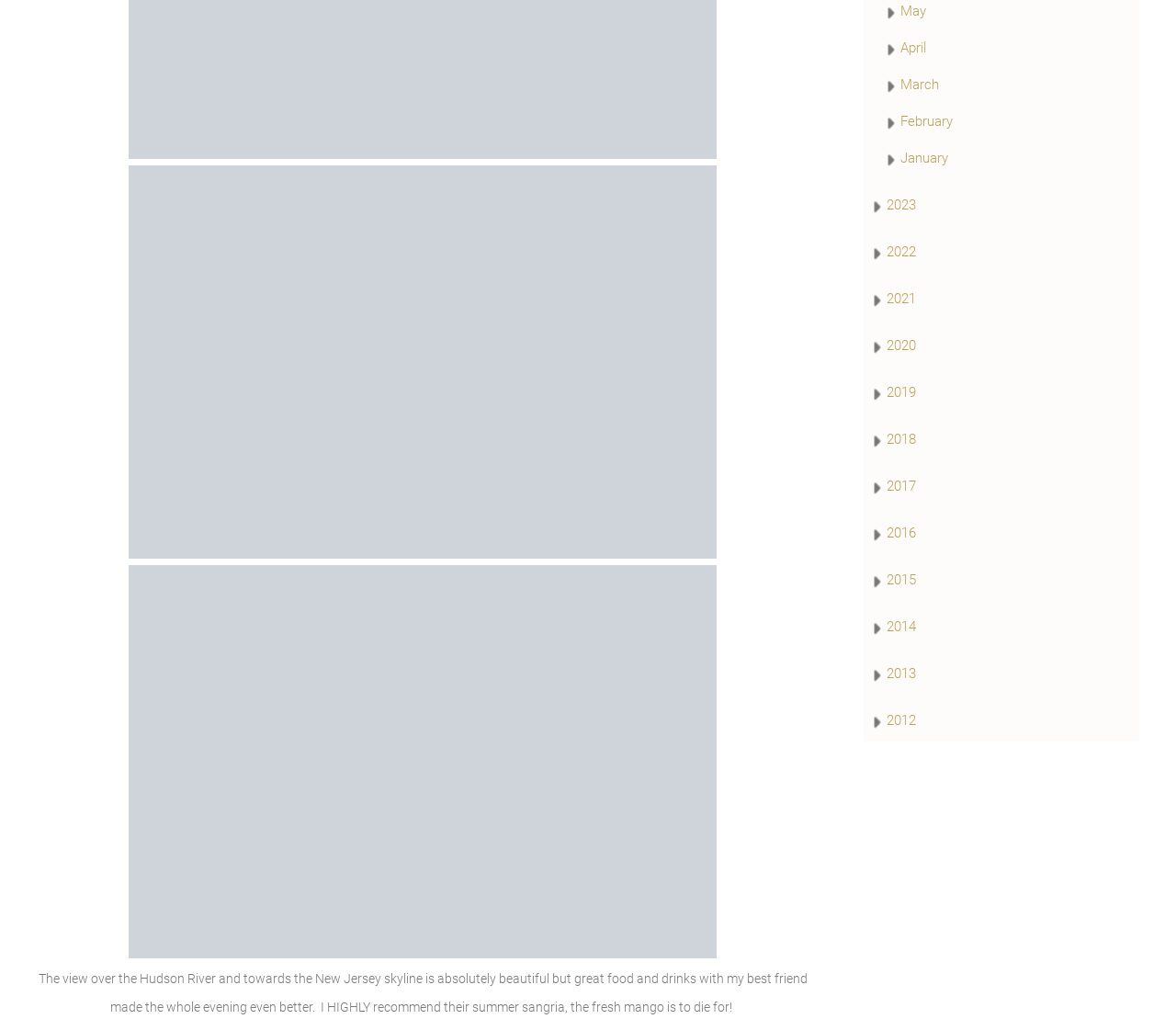Provide a one-word or short-phrase answer to the question:
What is the tone of the review?

Positive